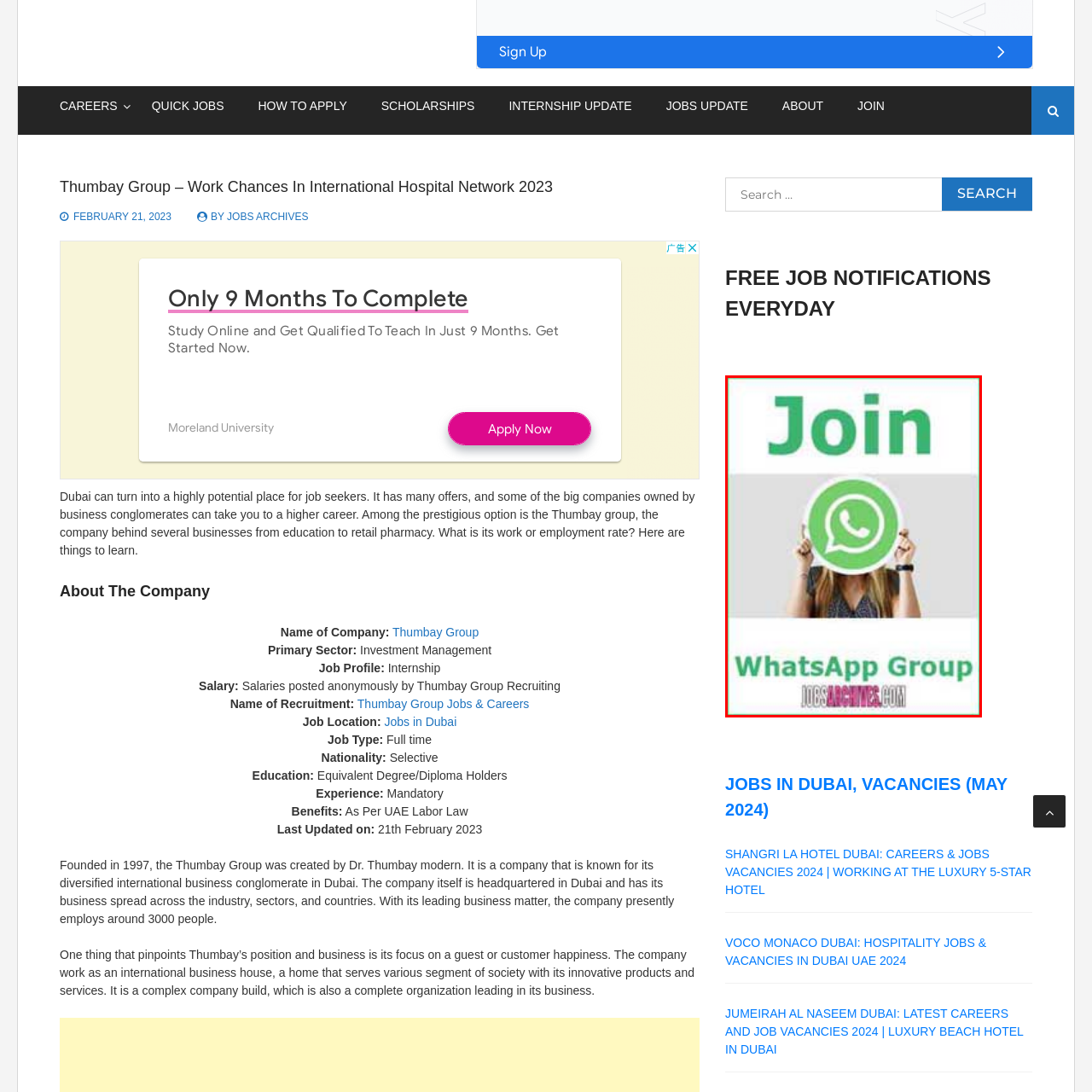Direct your attention to the image within the red boundary and answer the question with a single word or phrase:
What is the source of this recruitment initiative?

JOBSARCHIVES.COM